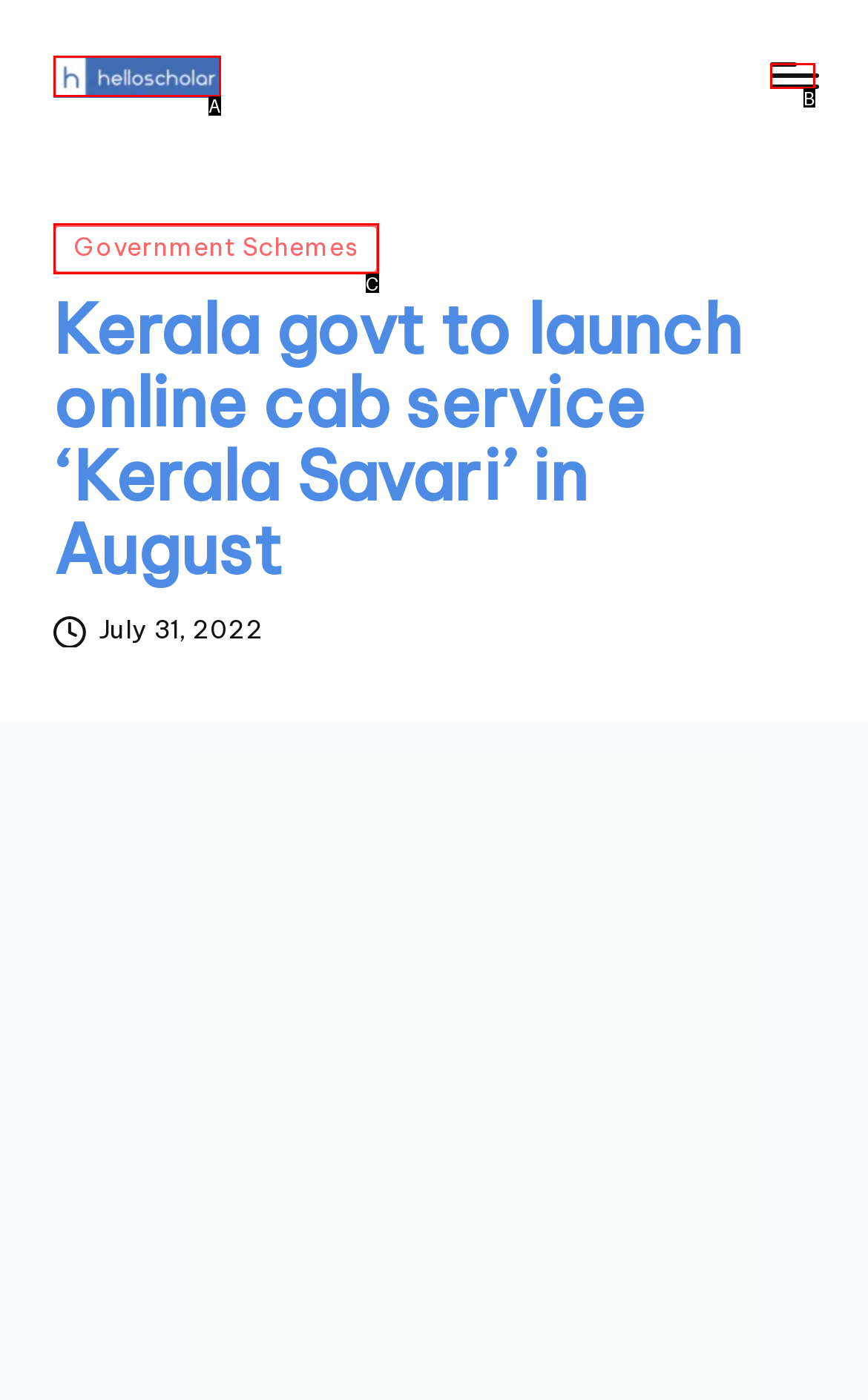Identify the bounding box that corresponds to: aria-label="Menu"
Respond with the letter of the correct option from the provided choices.

B